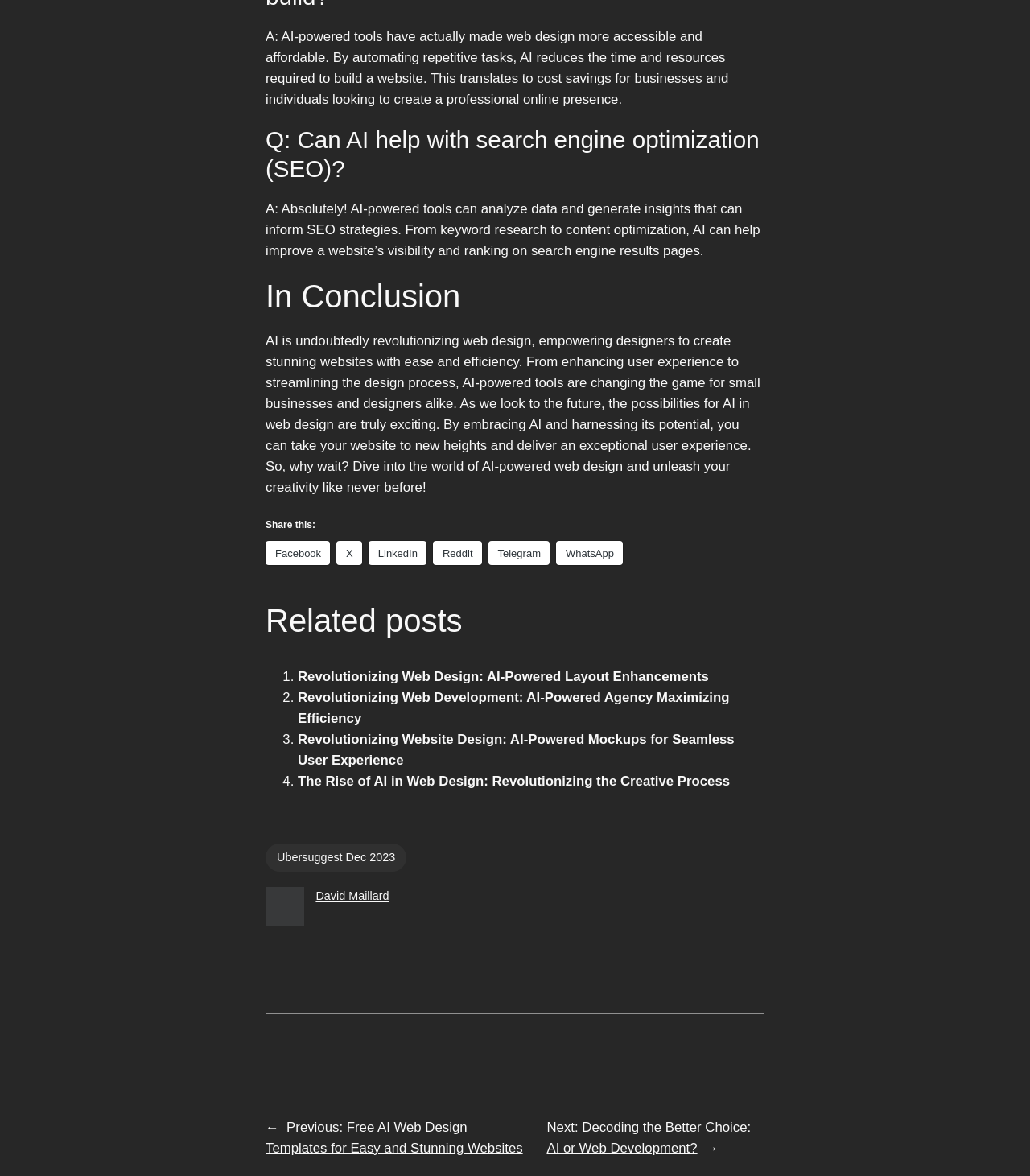Identify the bounding box coordinates necessary to click and complete the given instruction: "Share on Facebook".

[0.258, 0.46, 0.32, 0.48]